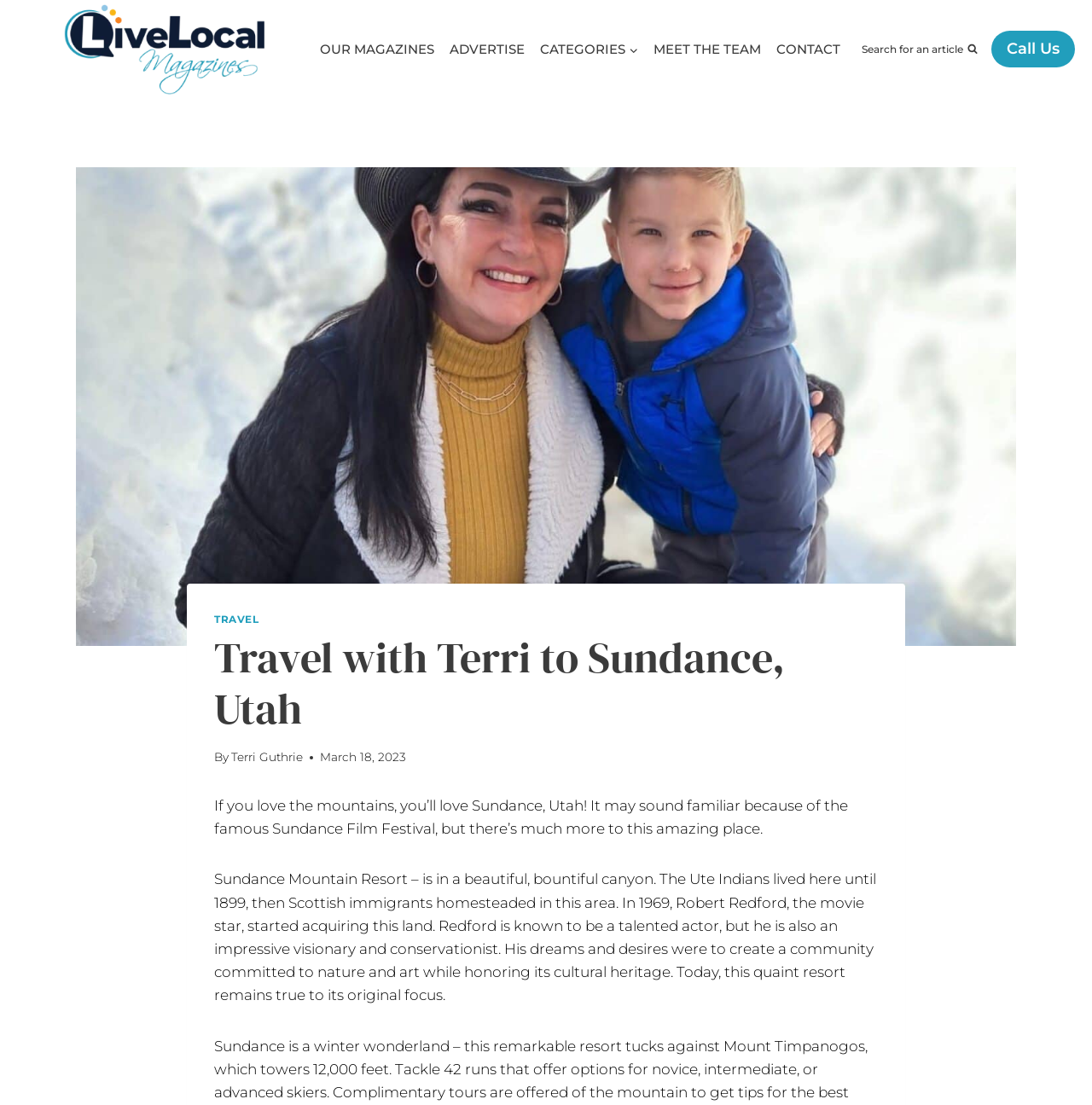Can you look at the image and give a comprehensive answer to the question:
What is the date of the article?

The article mentions the date 'March 18, 2023' at the top, indicating when the article was published.